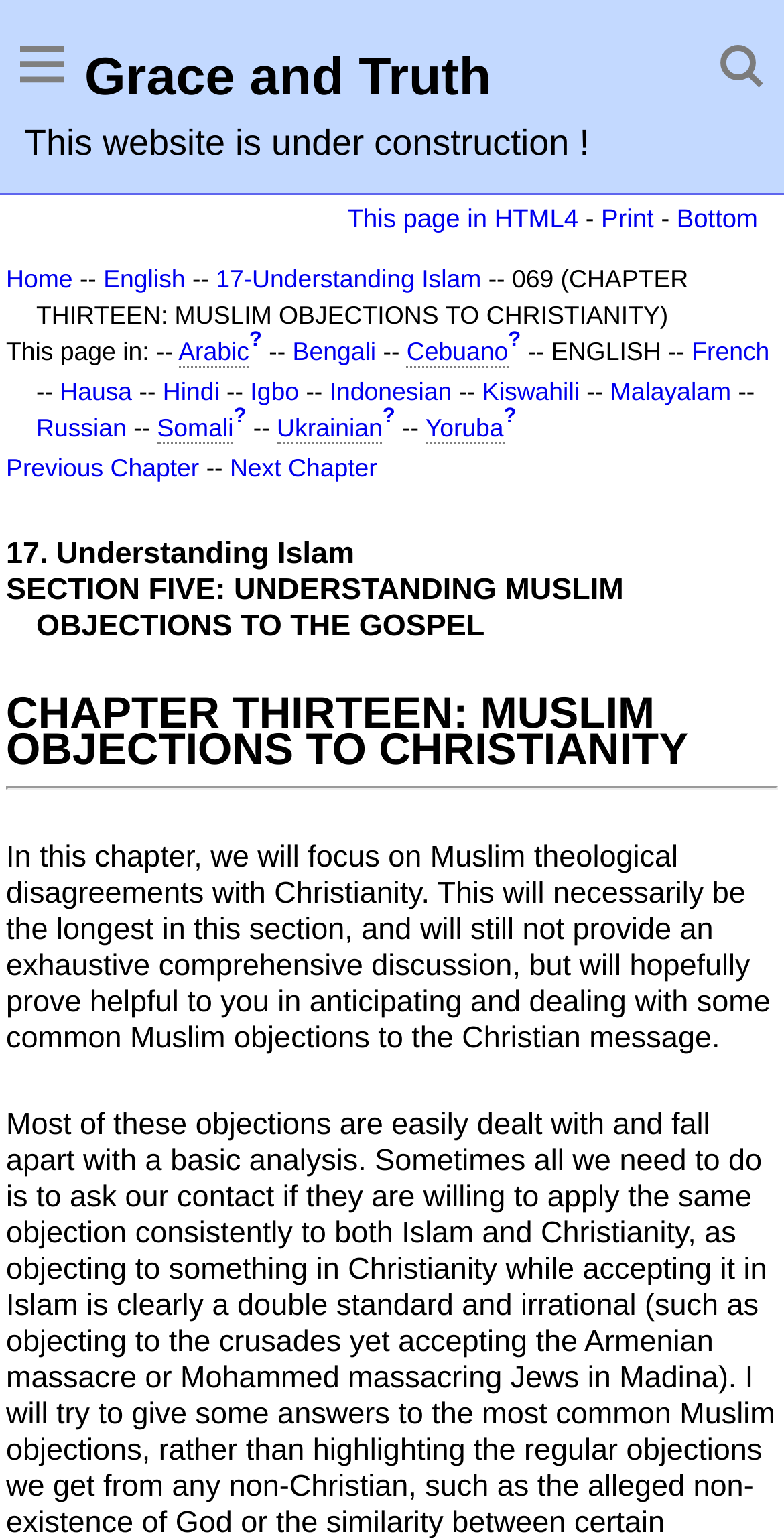Could you specify the bounding box coordinates for the clickable section to complete the following instruction: "Go to Advanced Search"?

None